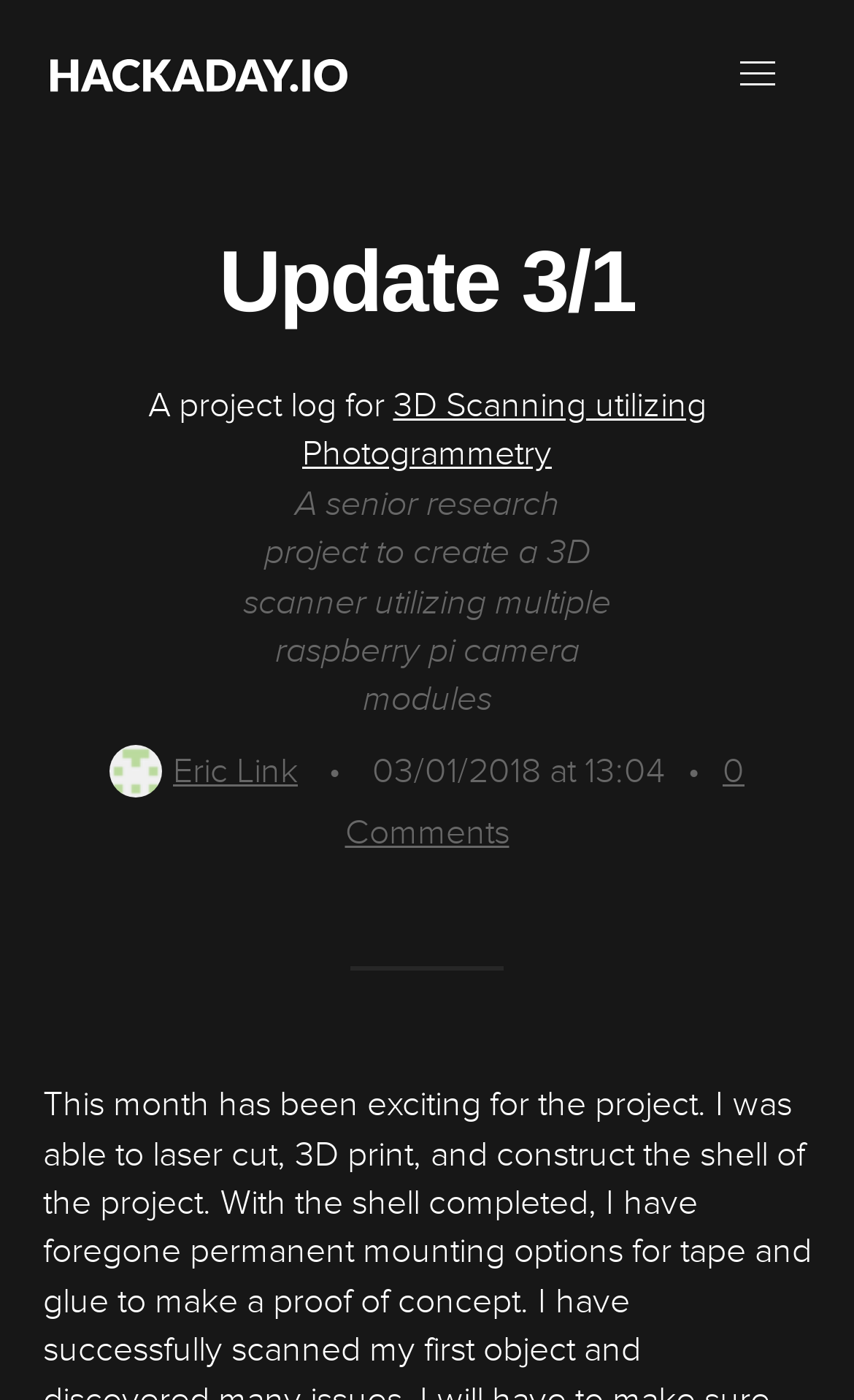Analyze the image and answer the question with as much detail as possible: 
How many comments are there on this project?

I found the number of comments by looking at the link element with the text '0 Comments' which is a child of the root element and has a bounding box coordinate of [0.404, 0.535, 0.872, 0.61]. This link element is likely to be the comment count as it is placed at the bottom of the project description.